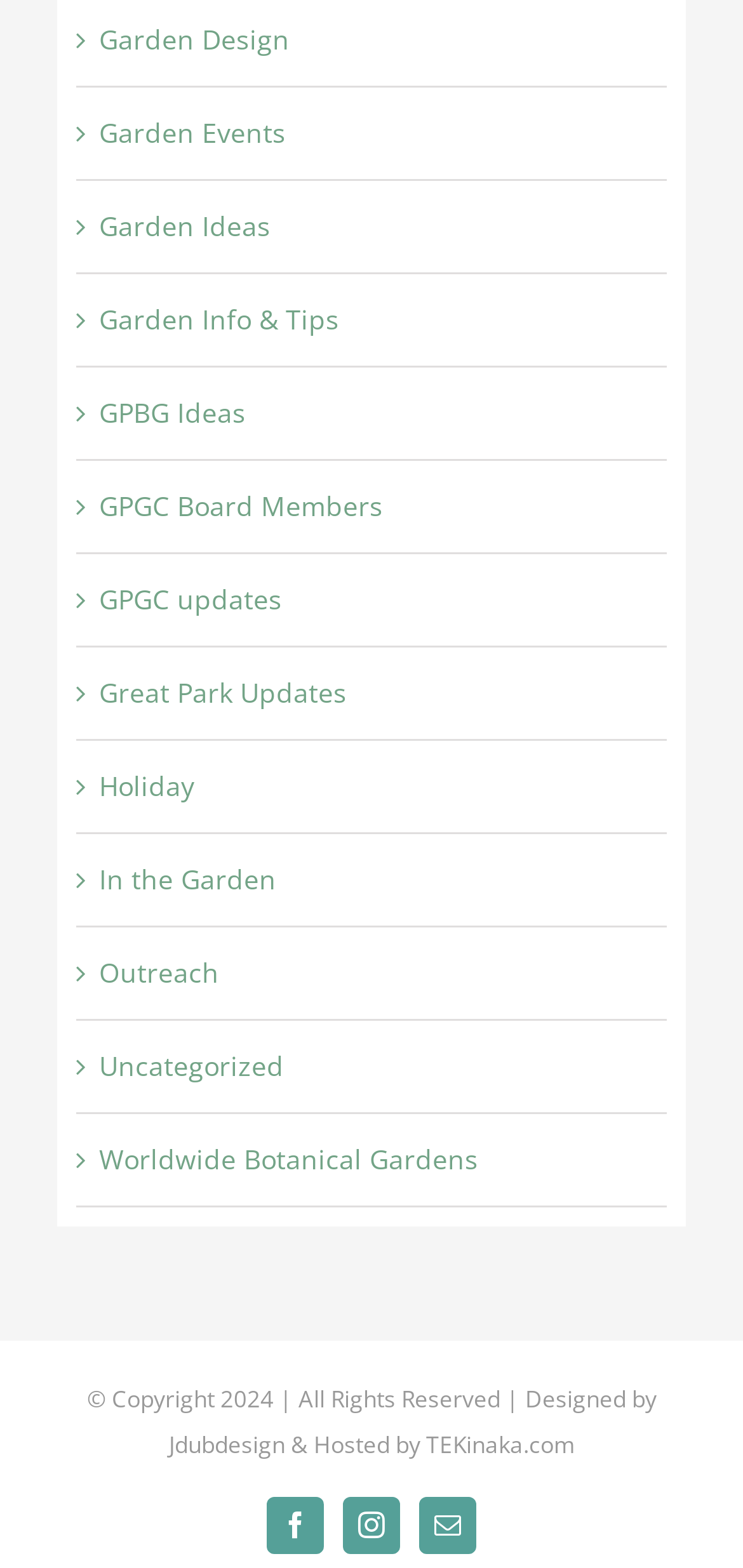Please determine the bounding box coordinates for the element that should be clicked to follow these instructions: "Click on Garden Design".

[0.133, 0.009, 0.872, 0.043]